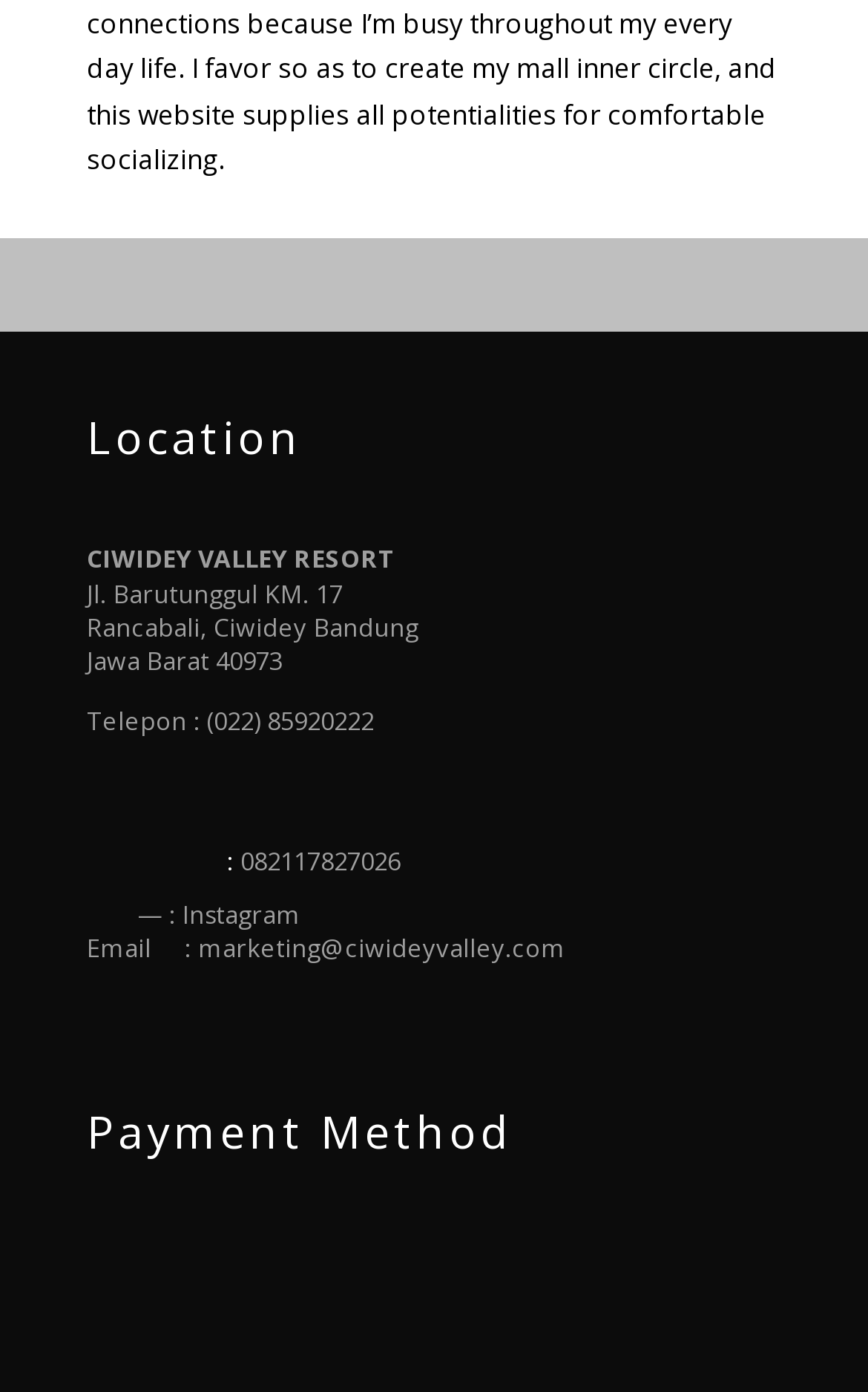Look at the image and answer the question in detail:
What is the email address of the resort?

I found the email address of the resort by looking at the StaticText element with the content 'Email : marketing@ciwideyvalley.com' which is located under the 'Location' heading.